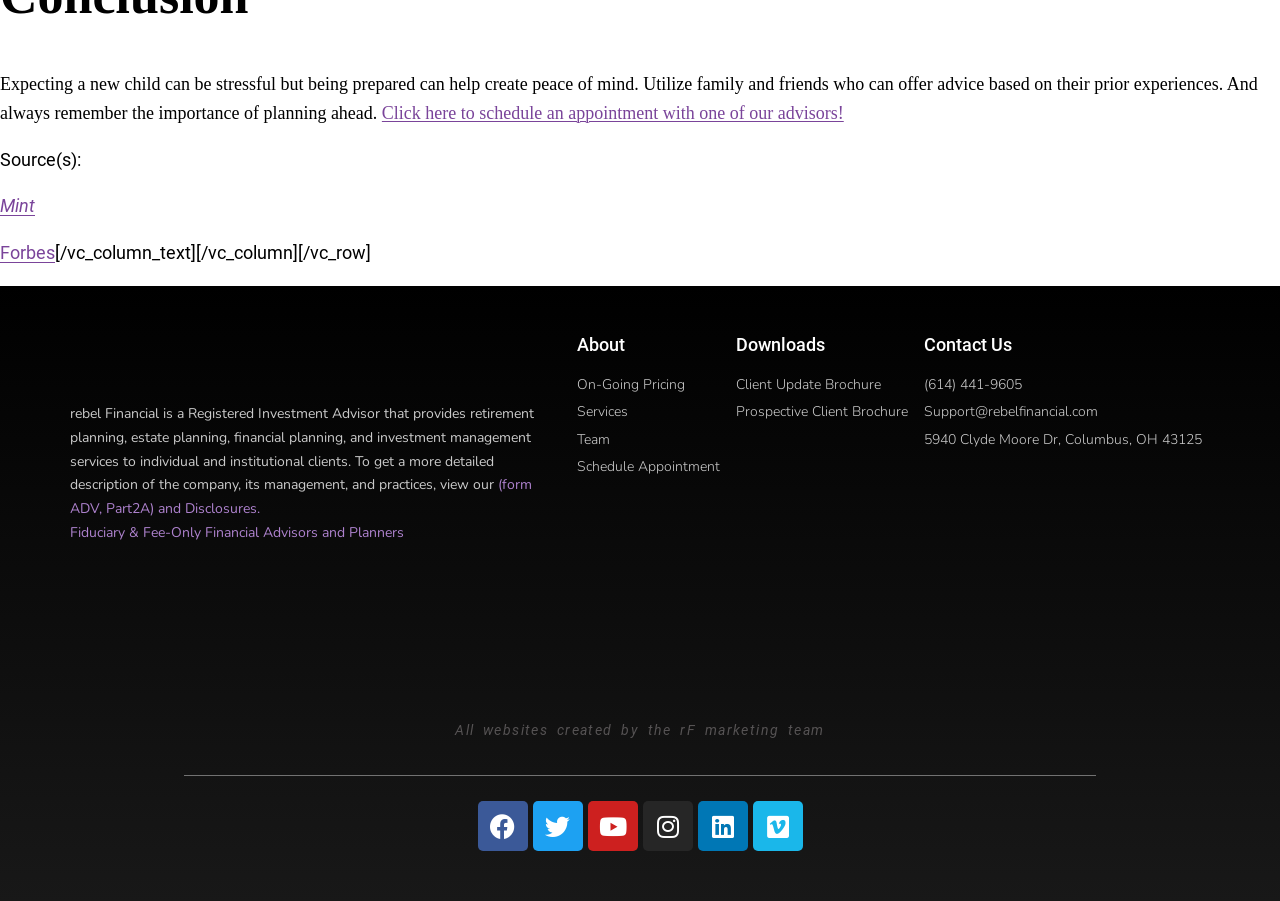Pinpoint the bounding box coordinates of the element to be clicked to execute the instruction: "View our form ADV, Part2A and Disclosures".

[0.055, 0.528, 0.416, 0.575]